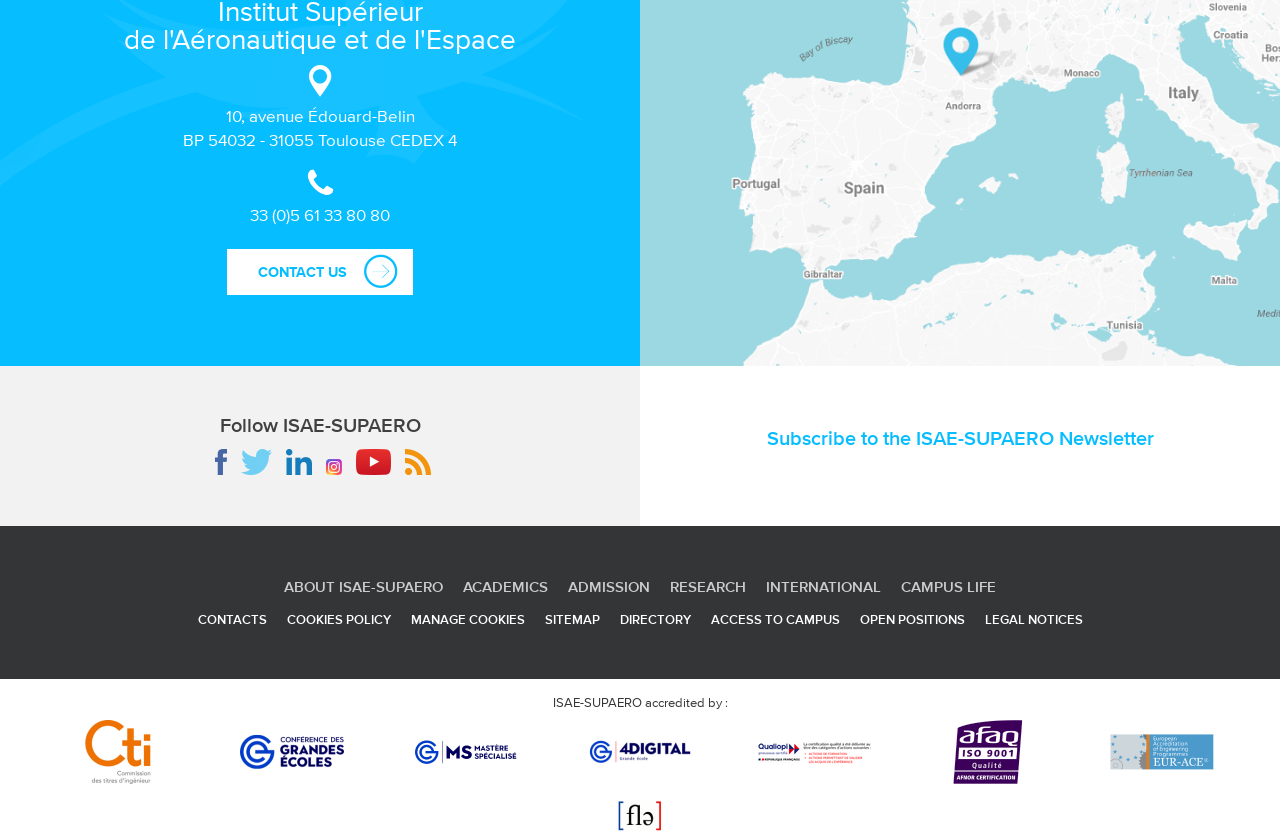Using the image as a reference, answer the following question in as much detail as possible:
What are the accreditation labels of ISAE-SUPAERO?

I found the accreditation labels by looking at the link elements and image elements that are located at the bottom of the webpage, which have text and icons that indicate they are accreditation labels.